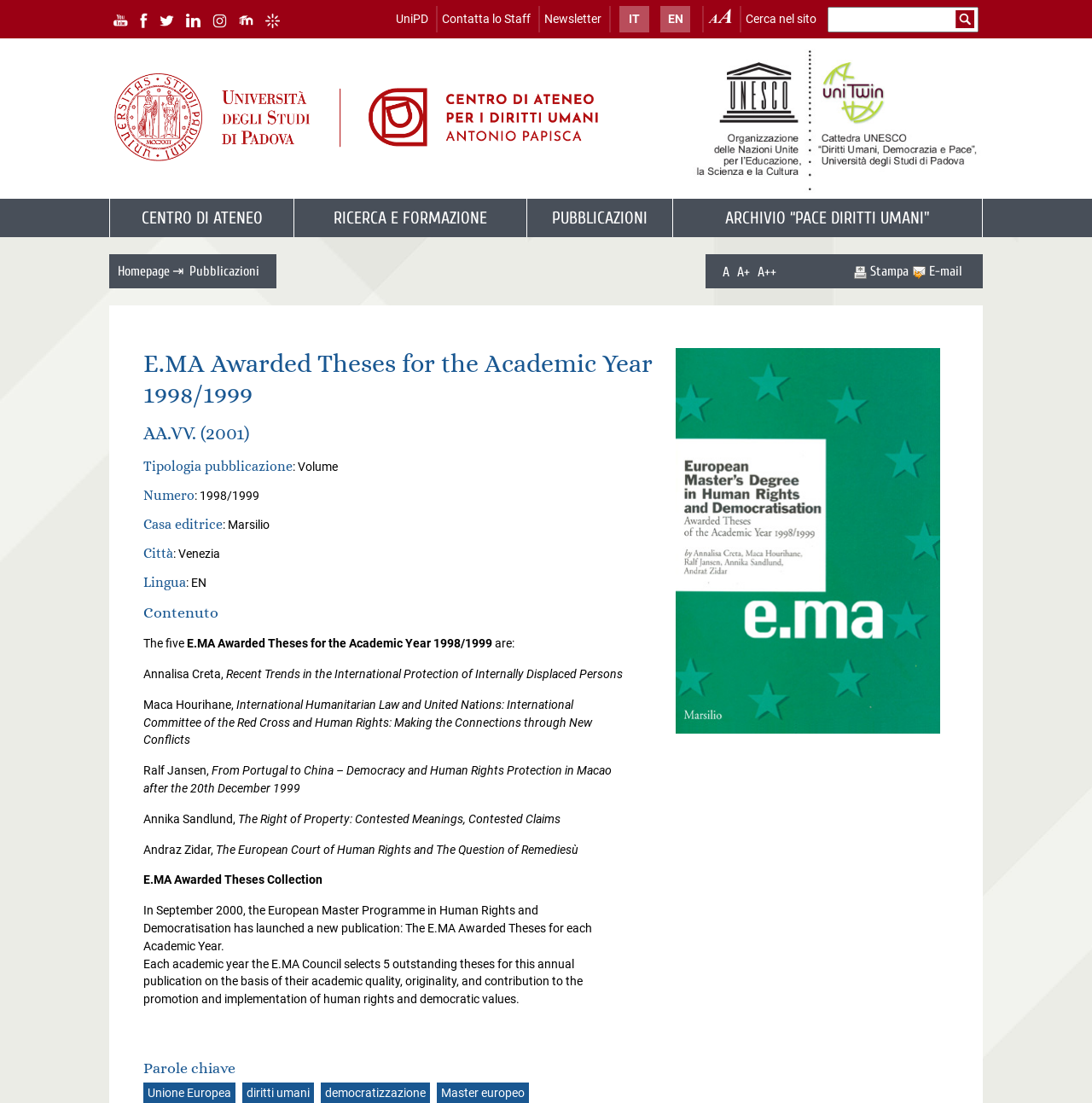Describe all visible elements and their arrangement on the webpage.

This webpage is about the Centro di Ateneo per i Diritti Umani - Università di Padova, specifically the E.MA Awarded Theses for the Academic Year 1998/1999. 

At the top of the page, there are several social media links, including YouTube, Facebook, Twitter, and LinkedIn, each accompanied by an image. 

Below these links, there is a search bar with a "Cerca nel sito" button. 

On the left side of the page, there is a layout table with a logo of the university at the top, followed by a series of links, including "Homepage", "Pubblicazioni", and "ARCHIVIO “PACE DIRITTI UMANI"”. 

The main content of the page is divided into several sections. The first section displays the title "E.MA Awarded Theses for the Academic Year 1998/1999" in a large font. 

The next section provides information about the publication, including the authors, title, publication type, number, publisher, city, and language. 

The following section, "Contenuto", lists the five awarded theses, each with the author's name, title, and a brief description. 

Finally, there is a section about the E.MA Awarded Theses Collection, which explains the purpose and selection process of the publication. 

At the bottom of the page, there are several keywords, including "Unione Europea", "diritti umani", "democratizzazione", and "Master europeo", which are likely related to the content of the theses.